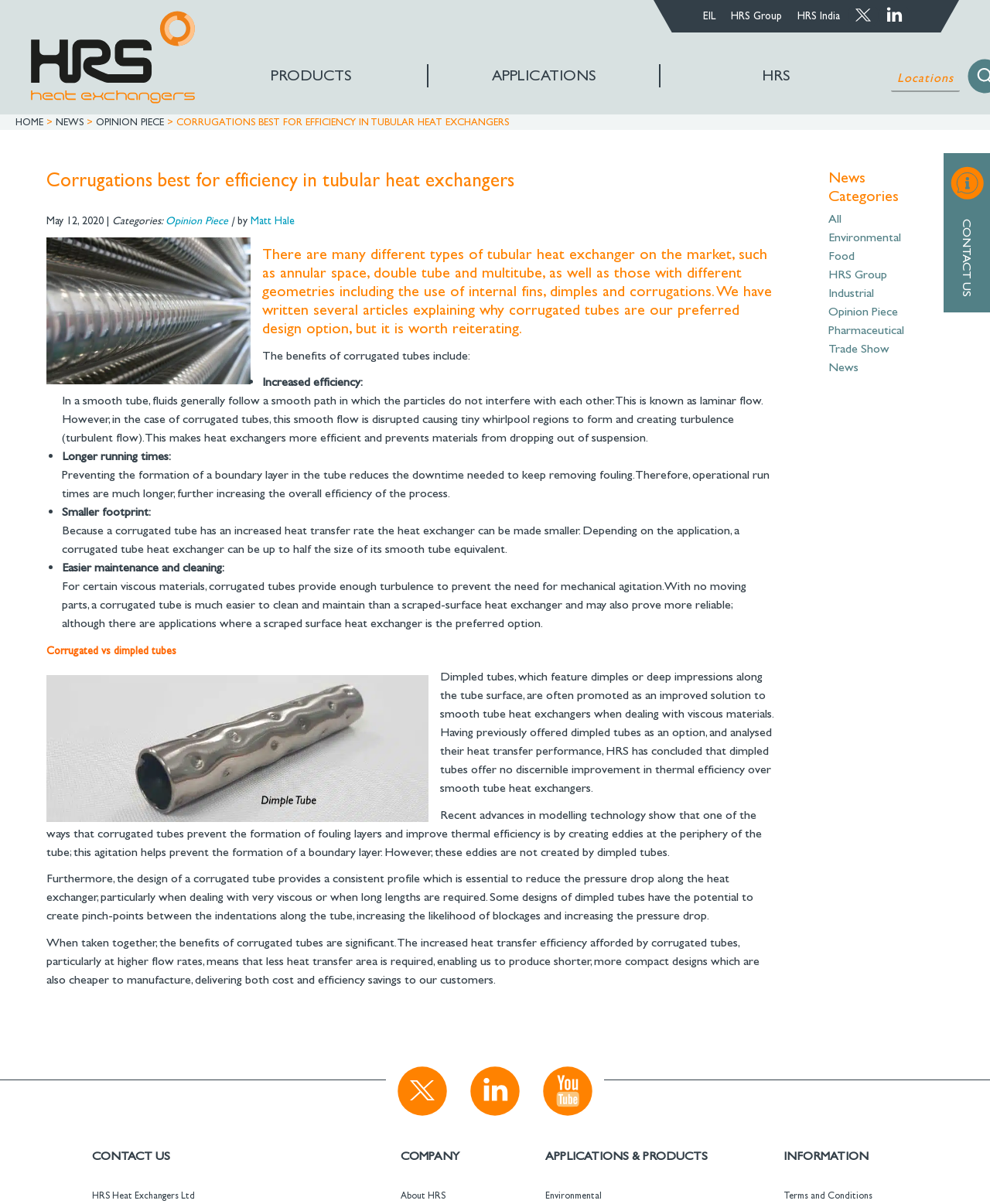What is the main topic of this webpage?
Could you answer the question in a detailed manner, providing as much information as possible?

Based on the content of the webpage, it appears to be discussing the benefits of corrugated tubes in tubular heat exchangers, comparing them to other types of tubes, and explaining why they are the preferred design option.